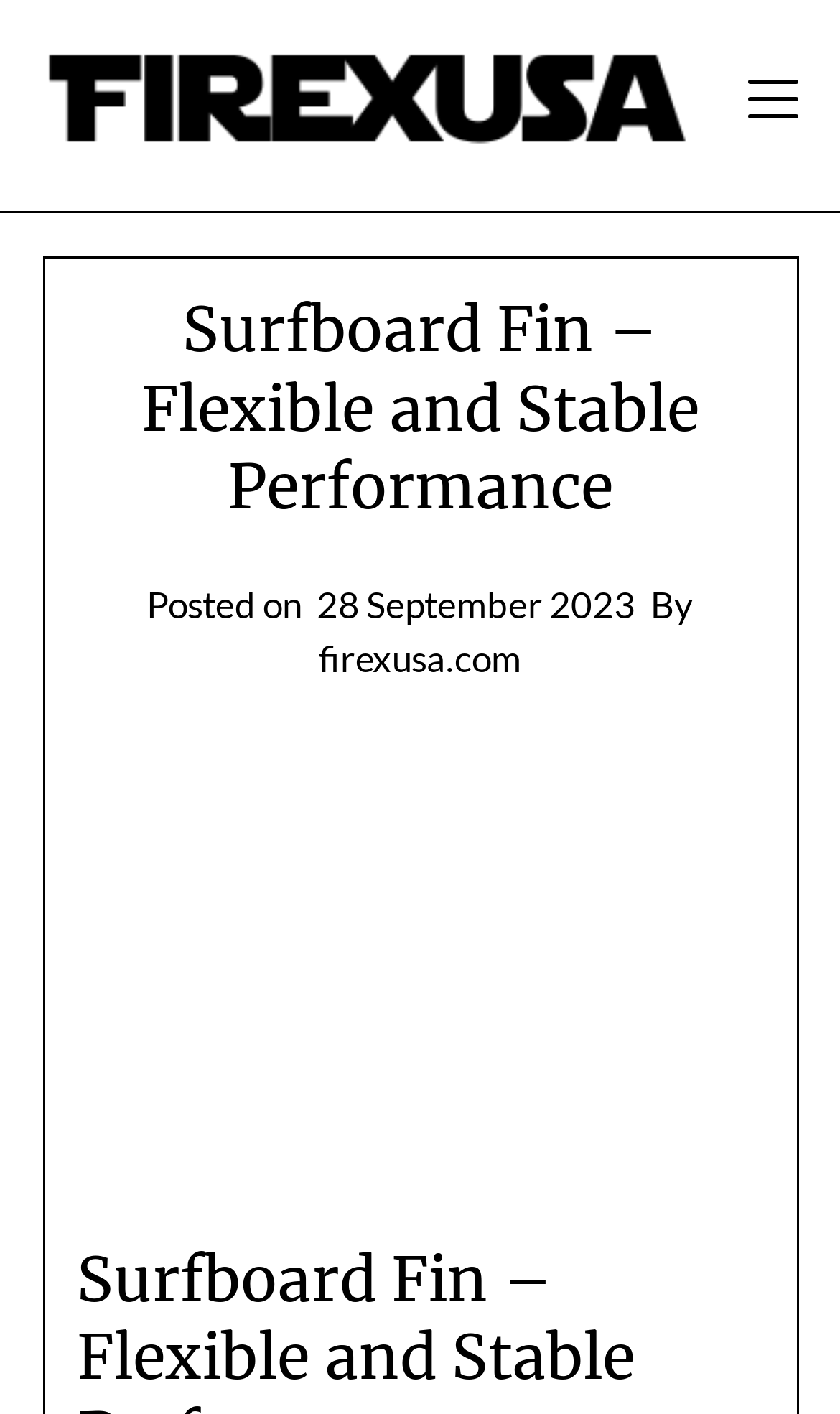What is the name of the website?
Please answer the question with a single word or phrase, referencing the image.

firexusa